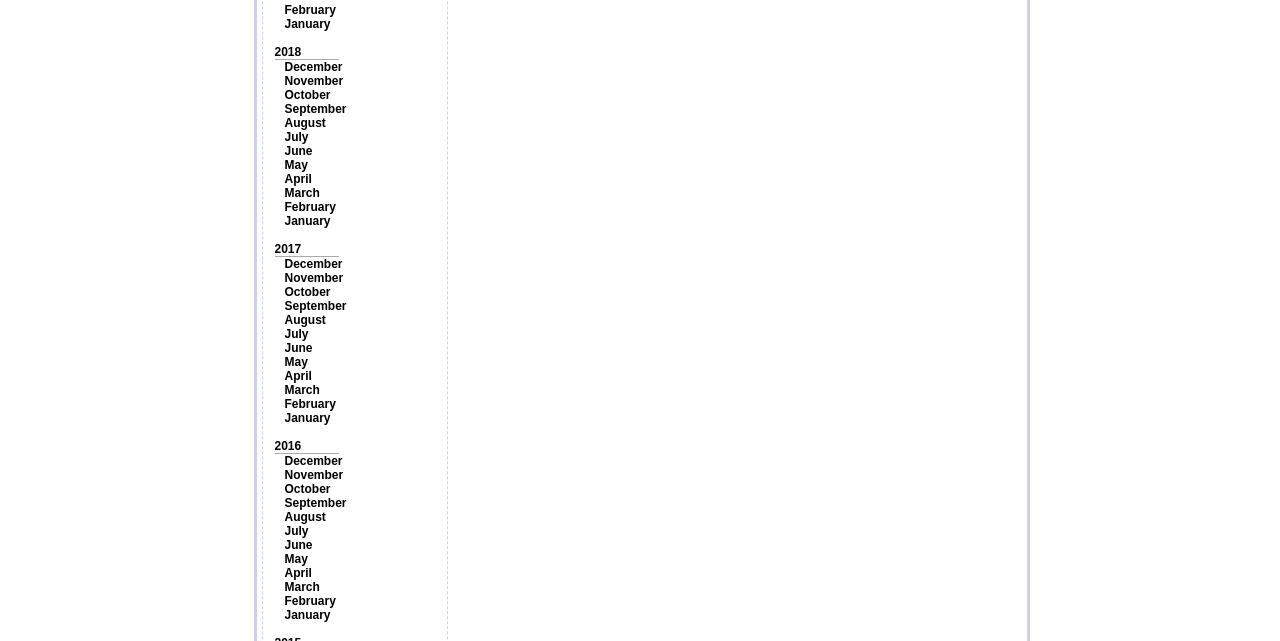Locate the bounding box coordinates of the element you need to click to accomplish the task described by this instruction: "View February 2016".

[0.222, 0.619, 0.262, 0.641]